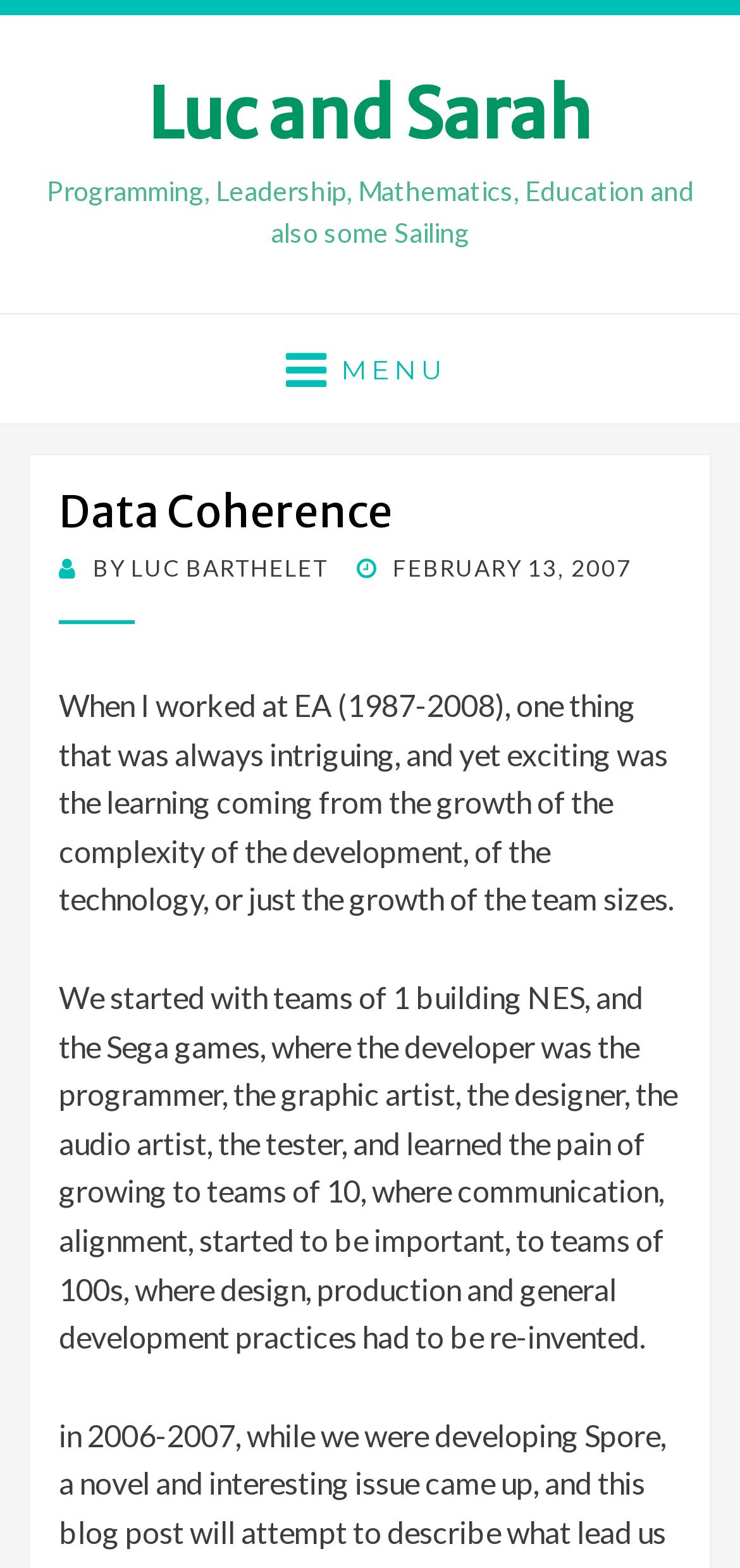Answer the question below with a single word or a brief phrase: 
What was the team size when the developer was the programmer, graphic artist, designer, audio artist, and tester?

1